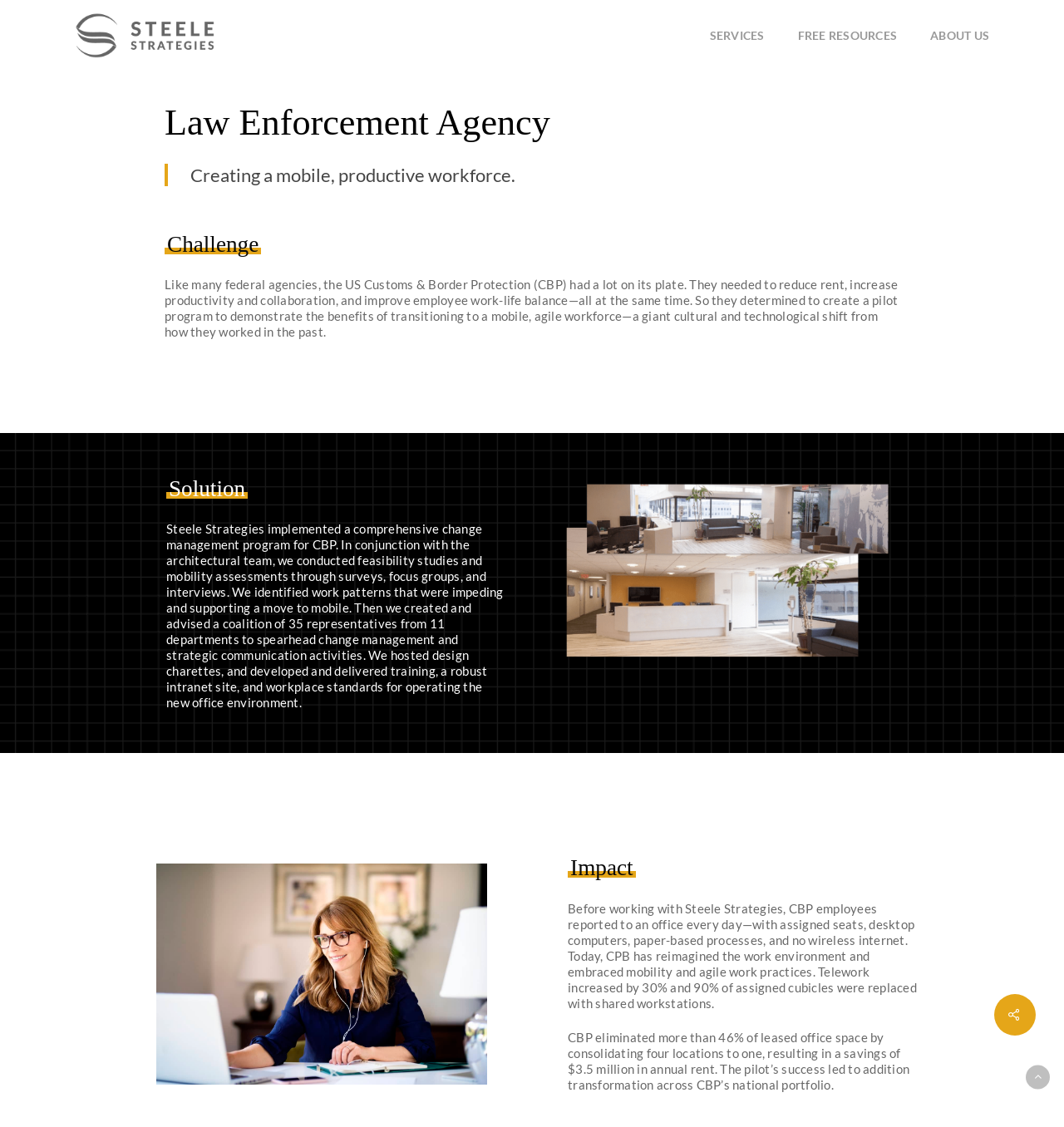Please respond in a single word or phrase: 
What percentage of assigned cubicles were replaced with shared workstations?

90%